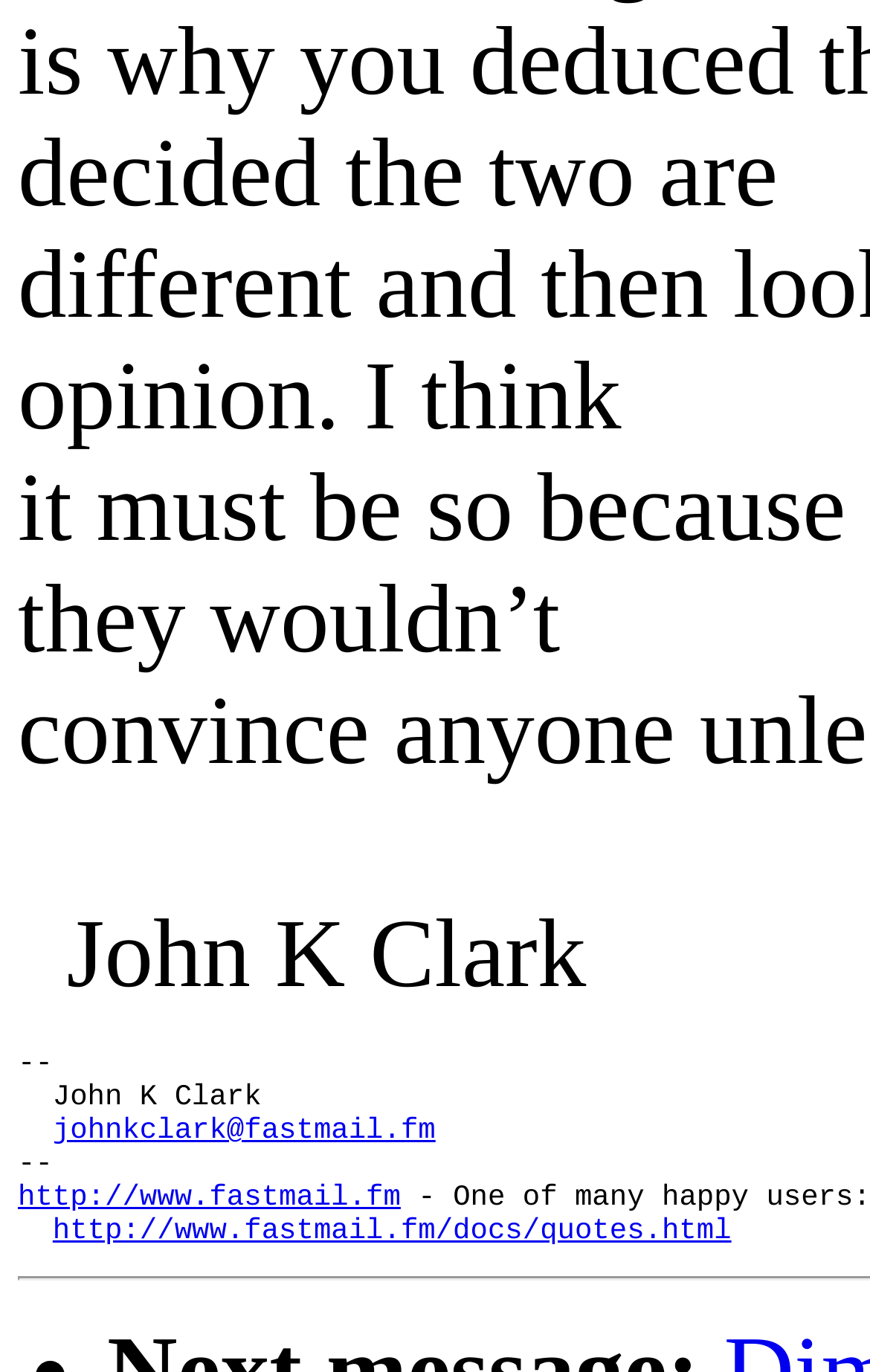Please provide a comprehensive response to the question based on the details in the image: What is the name of the person?

The name of the person can be found in the static text element that contains 'John K Clark' which is located at the top of the webpage.